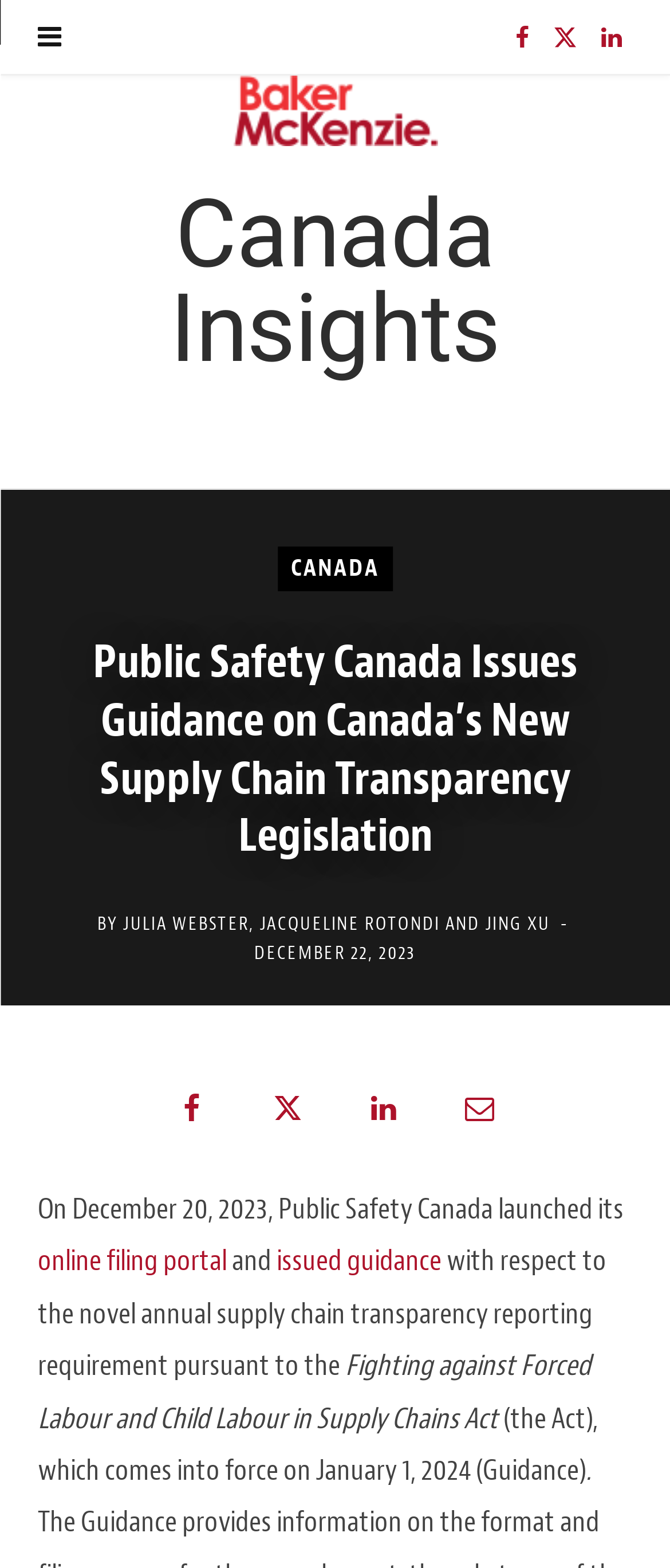Who are the authors of this article?
Please answer the question with a detailed response using the information from the screenshot.

I found the answer by looking at the links 'JULIA WEBSTER', 'JACQUELINE ROTONDI', and 'JING XU' which are located next to each other in the middle of the webpage, indicating that they are the authors of the article.